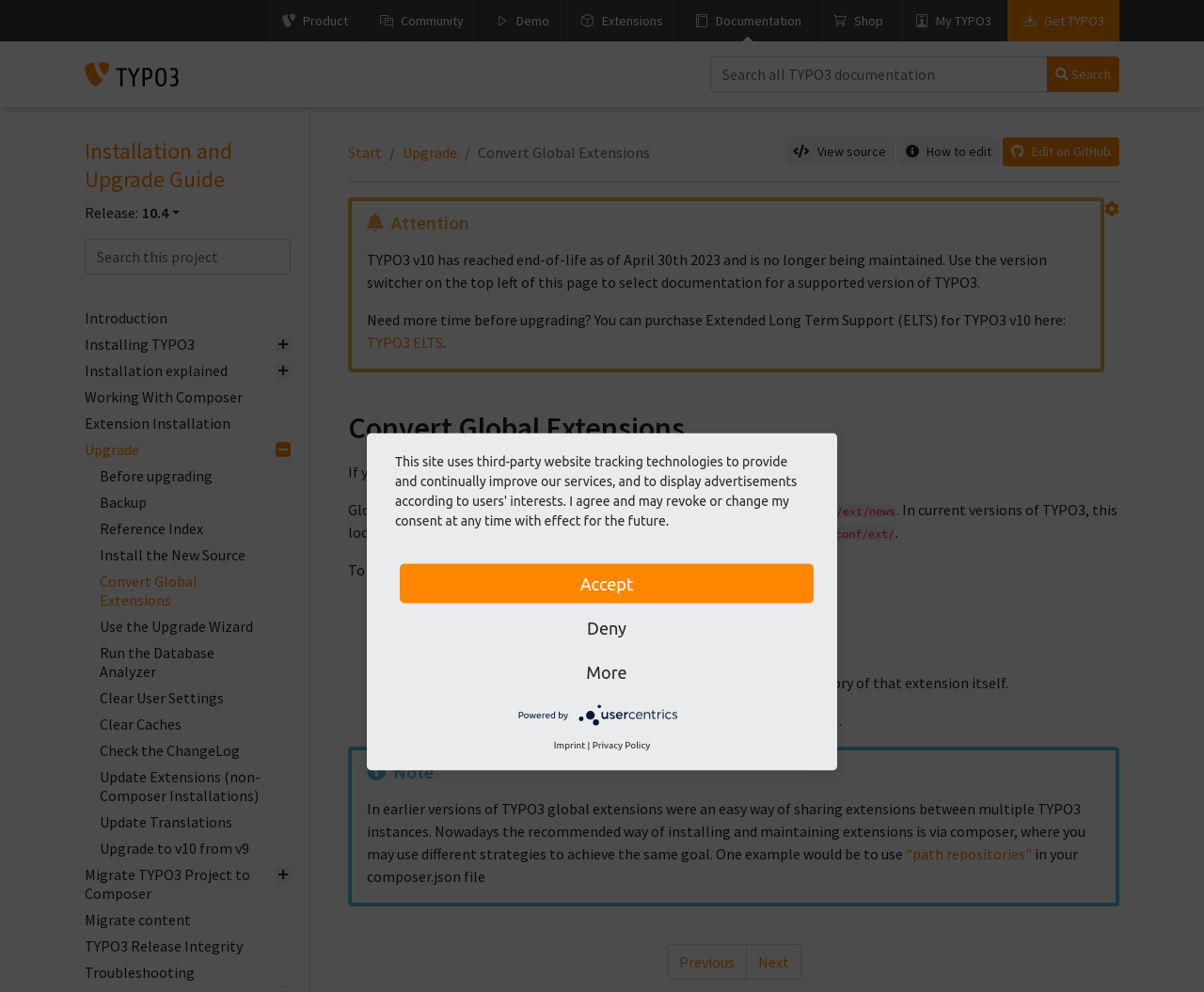Use the information in the screenshot to answer the question comprehensively: What is the recommended way of installing extensions?

The webpage mentions that the recommended way of installing and maintaining extensions is via composer, which allows for different strategies to achieve the same goal.